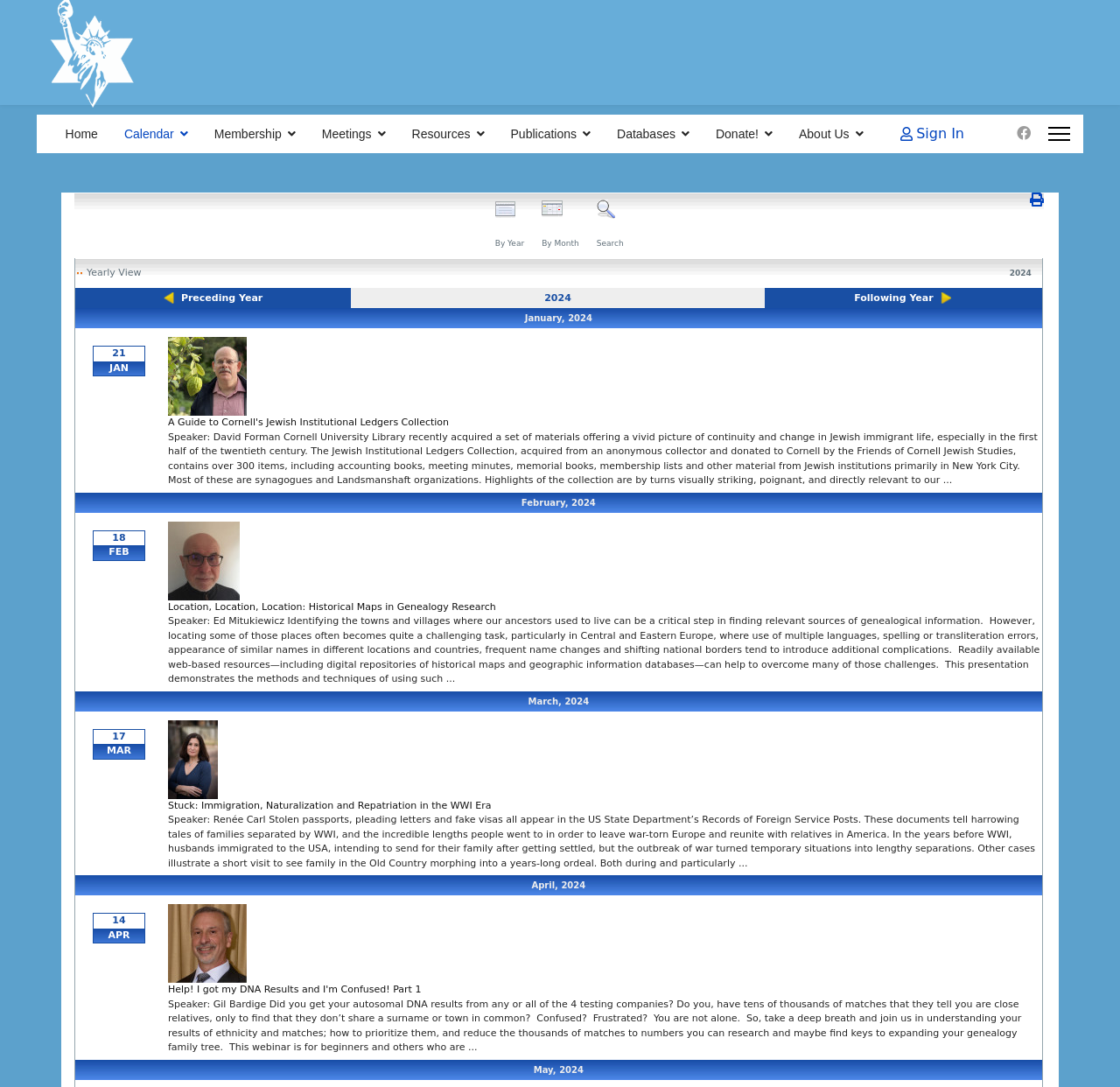Please provide a comprehensive answer to the question below using the information from the image: What is the title of the image displayed on the webpage for the event on March 17, 2024?

The title of the image displayed on the webpage for the event on March 17, 2024 can be found by looking at the calendar section, where the event is listed with the date '17 MAR' and an image with the title 'r_Carl_web-3 (2).jpg'.